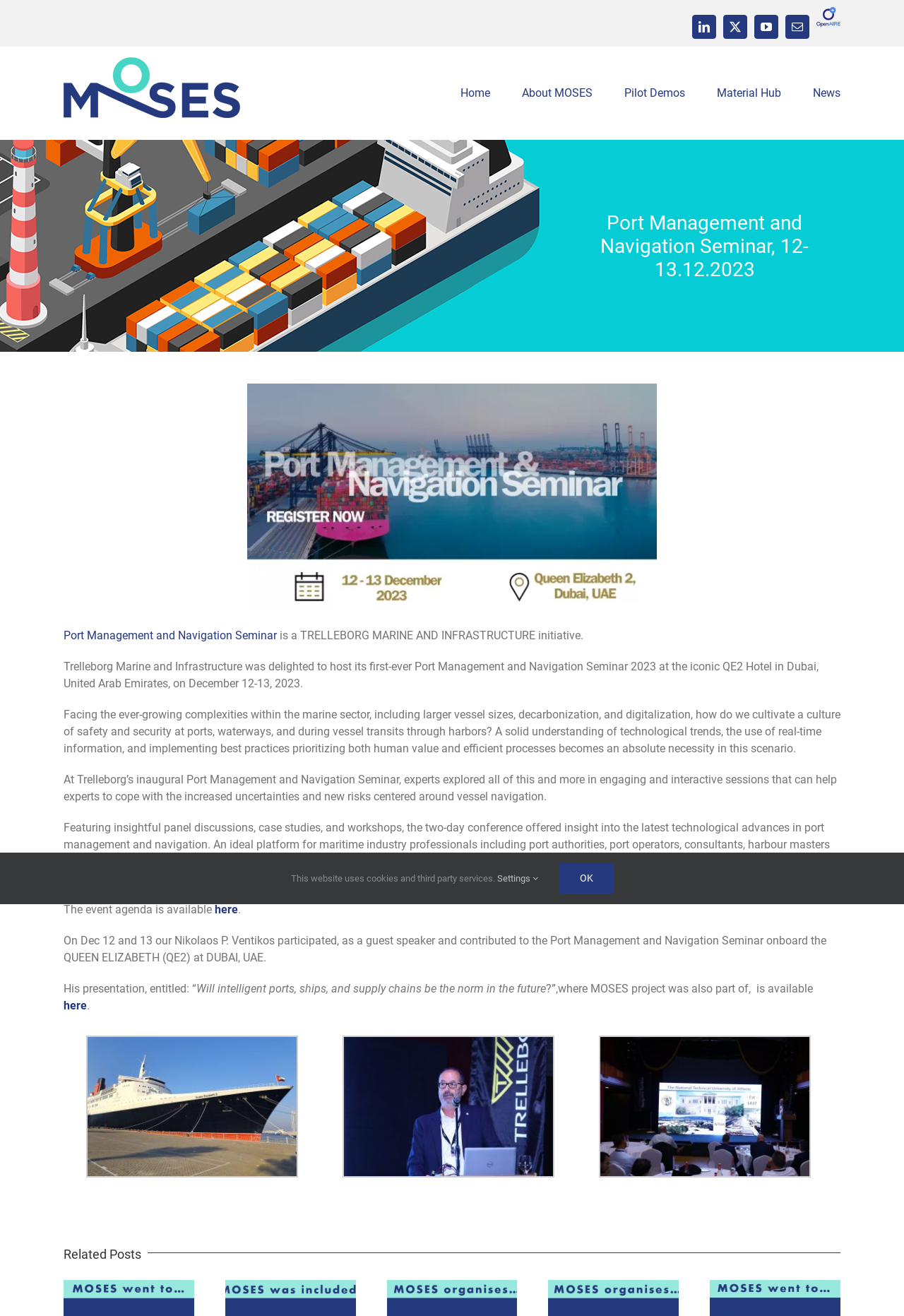Describe every aspect of the webpage comprehensively.

The webpage is about the Port Management and Navigation Seminar, an initiative by Trelleborg Marine and Infrastructure. At the top of the page, there are social media links, including LinkedIn, YouTube, and Email, aligned horizontally. Next to them is the OpenAIRE logo, which is also a link. On the left side, there is the Moses Logo, which is also a link.

Below the social media links, there is a navigation menu with options like Home, About MOSES, Pilot Demos, Material Hub, and News. The page title bar is below the navigation menu, with a heading that reads "Port Management and Navigation Seminar, 12-13.12.2023".

The main content of the page is divided into several sections. The first section describes the seminar, stating that it was hosted by Trelleborg Marine and Infrastructure at the QE2 Hotel in Dubai. The text explains the importance of cultivating a culture of safety and security at ports, waterways, and during vessel transits through harbors.

The next section describes the seminar's agenda, which featured insightful panel discussions, case studies, and workshops. The event brought together thought leaders and senior industry specialists to discuss the latest technological advances in port management and navigation.

There is a section that mentions a presentation by Nikolaos P. Ventikos, a guest speaker at the seminar, who discussed the topic "Will intelligent ports, ships, and supply chains be the norm in the future?" The presentation is available for download.

The page also has a section with related posts, and at the bottom, there is a notice about the website using cookies and third-party services, with options to adjust settings or accept. There is also a "Go to Top" link at the bottom right corner of the page.